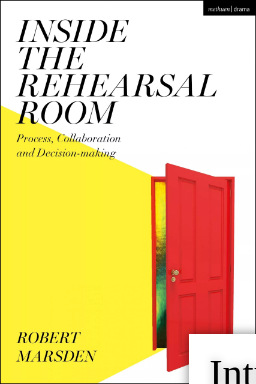What is the title of the book?
Refer to the image and answer the question using a single word or phrase.

Inside the Rehearsal Room